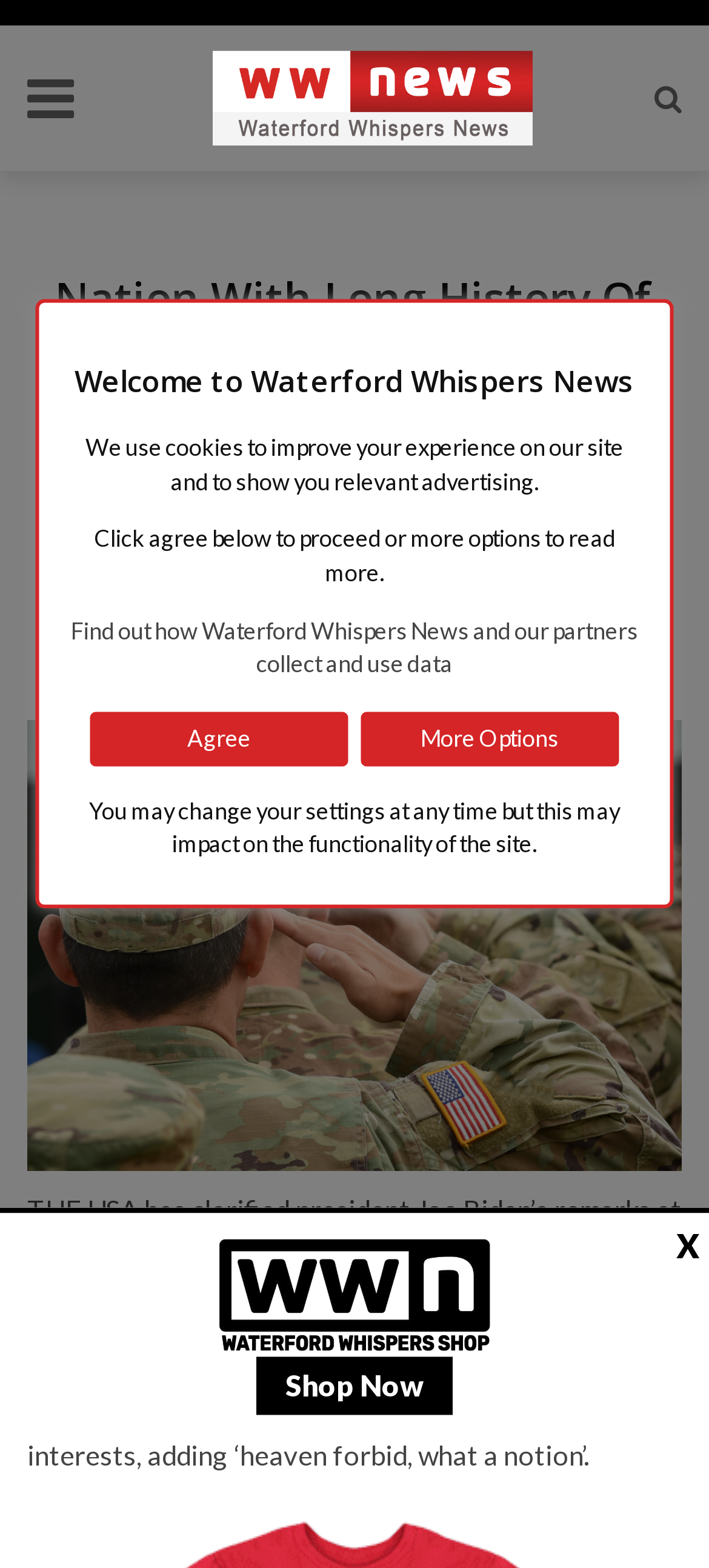How many social media links are available?
Based on the image, give a one-word or short phrase answer.

2